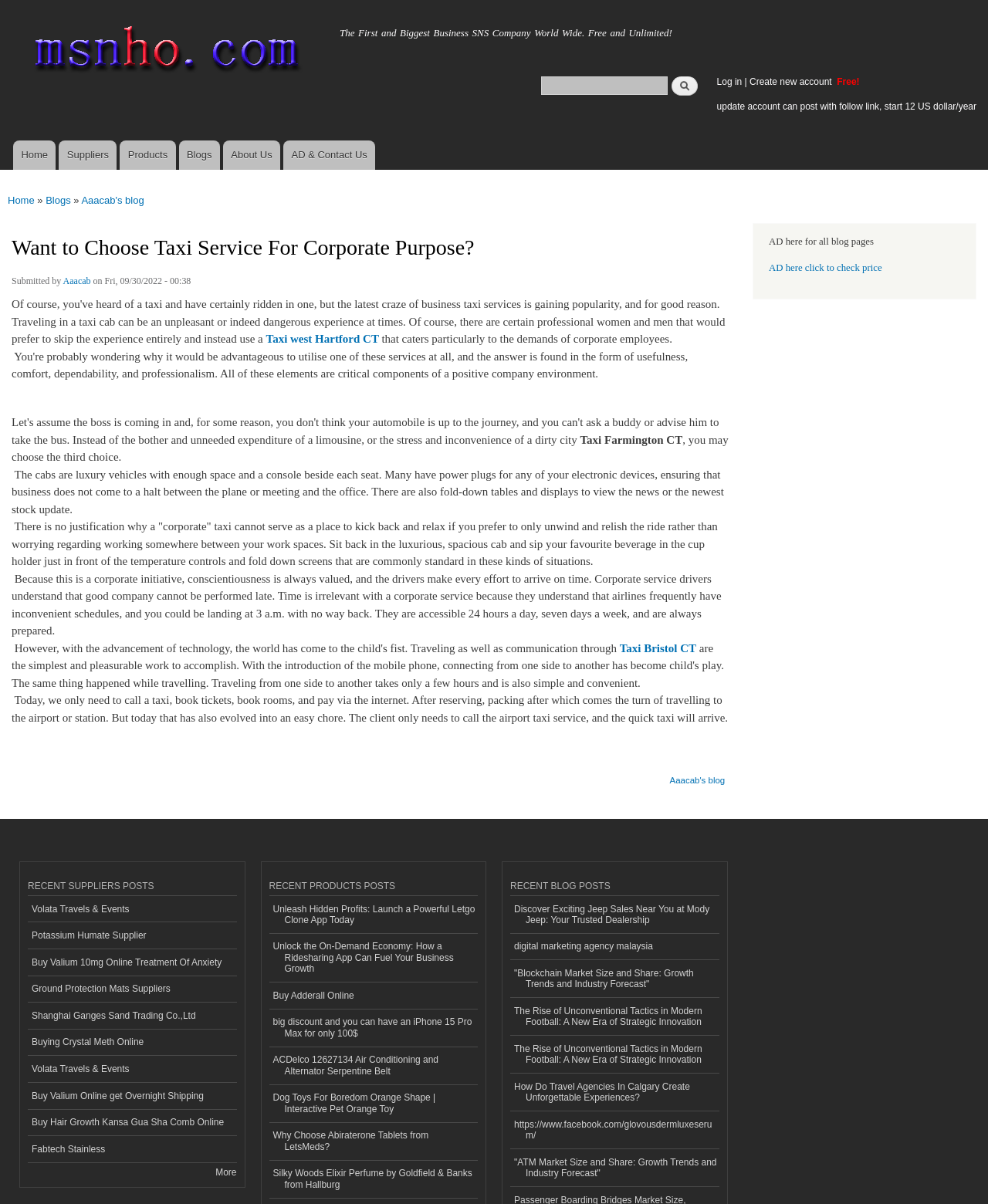Based on the element description "Dental IT Support", predict the bounding box coordinates of the UI element.

None